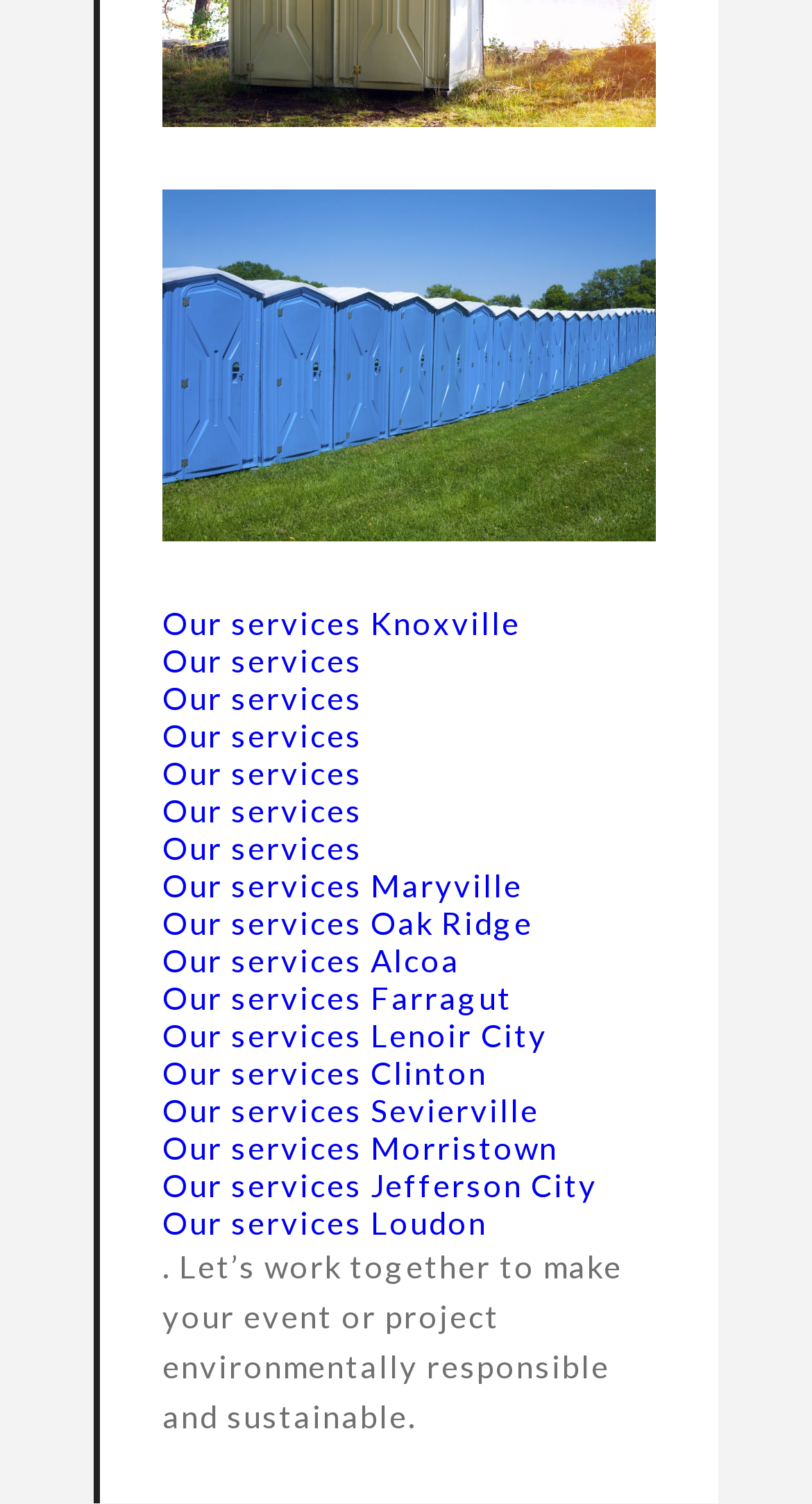Select the bounding box coordinates of the element I need to click to carry out the following instruction: "Discover services in Oak Ridge".

[0.2, 0.6, 0.656, 0.625]